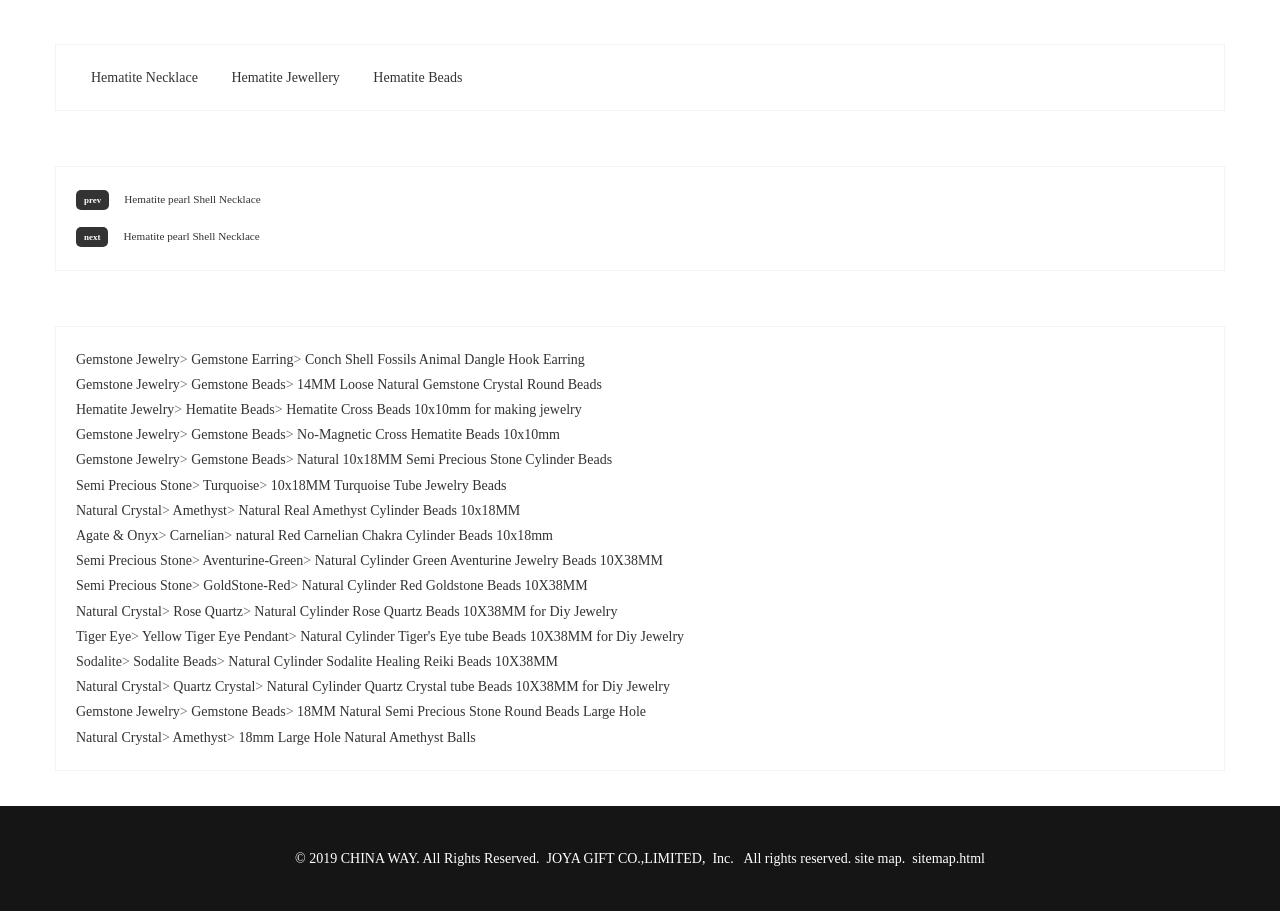What is the last item on the bottom of the page?
Based on the image, answer the question with as much detail as possible.

The last item on the bottom of the page is a link to 'sitemap.html', which is likely a sitemap for the website. This is indicated by the StaticText element with the text '. ' and the link element with the text 'sitemap.html'.